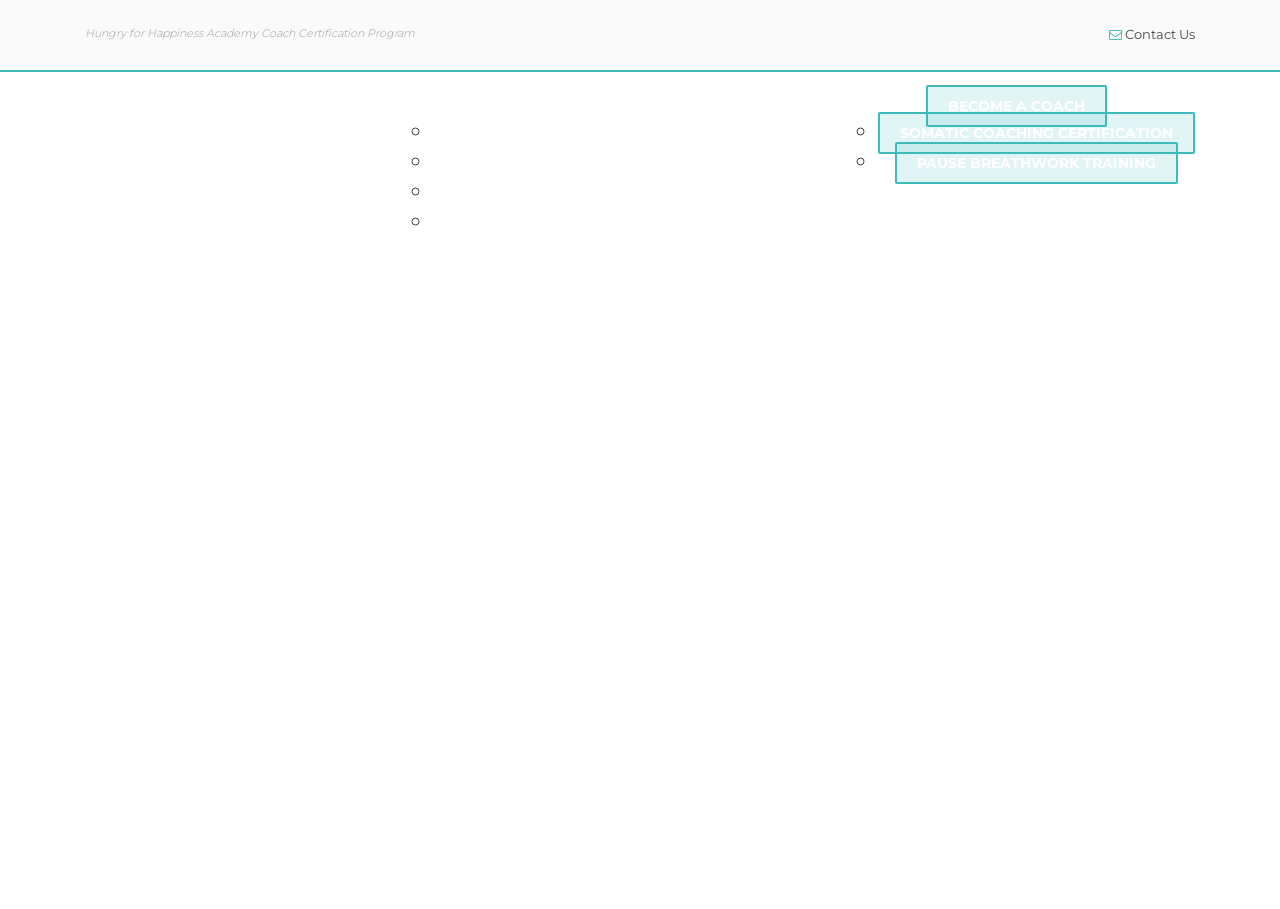Please mark the clickable region by giving the bounding box coordinates needed to complete this instruction: "read the HUNGRY FOR HAPPINESS BOOK".

[0.338, 0.135, 0.524, 0.159]